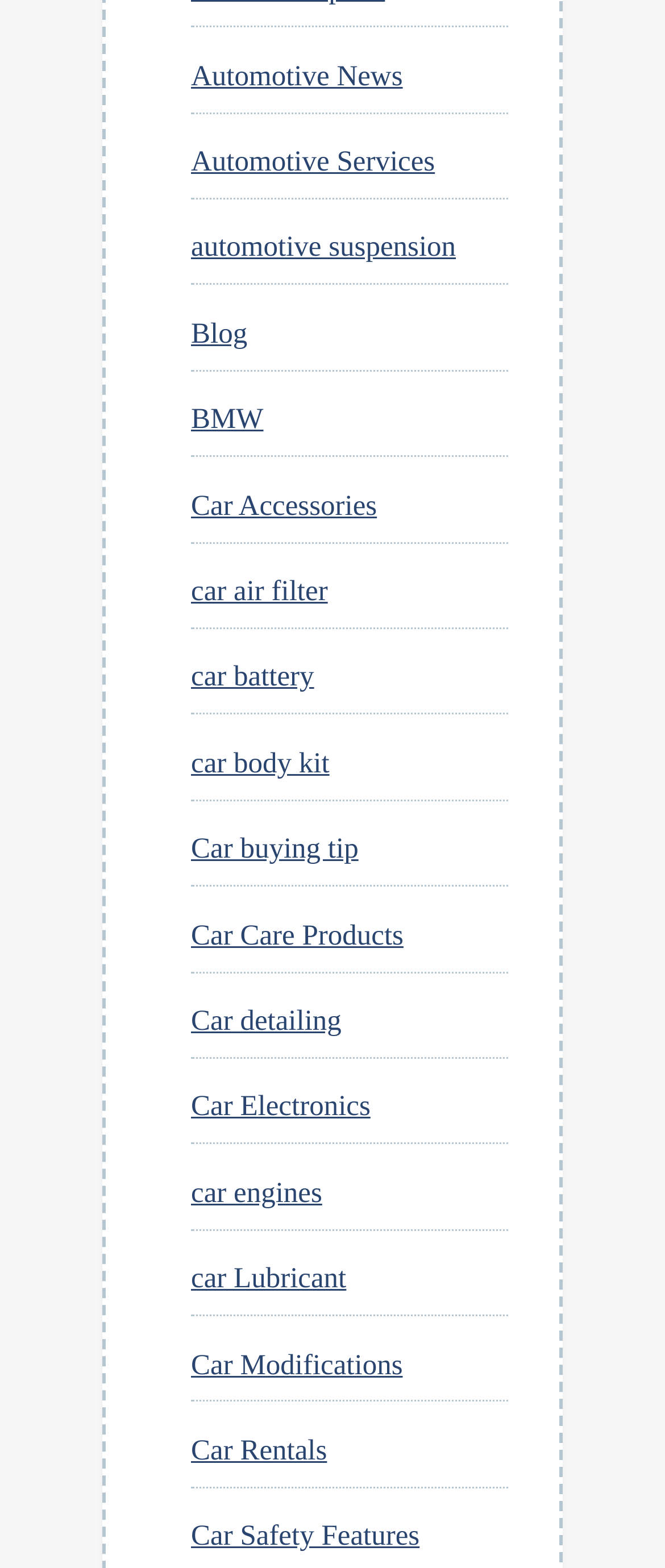Answer this question in one word or a short phrase: Are there any links related to car maintenance?

Yes